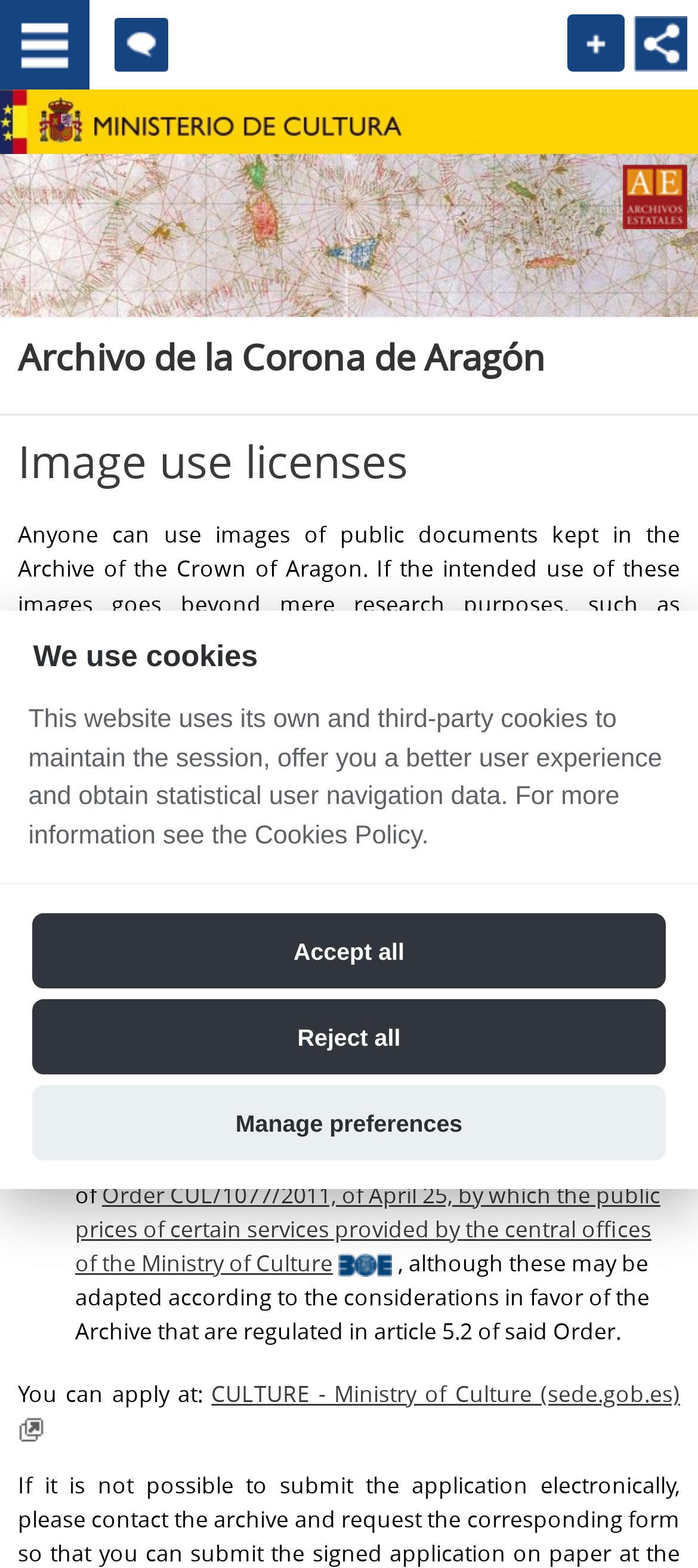Find the coordinates for the bounding box of the element with this description: "Manage preferences".

[0.045, 0.692, 0.955, 0.74]